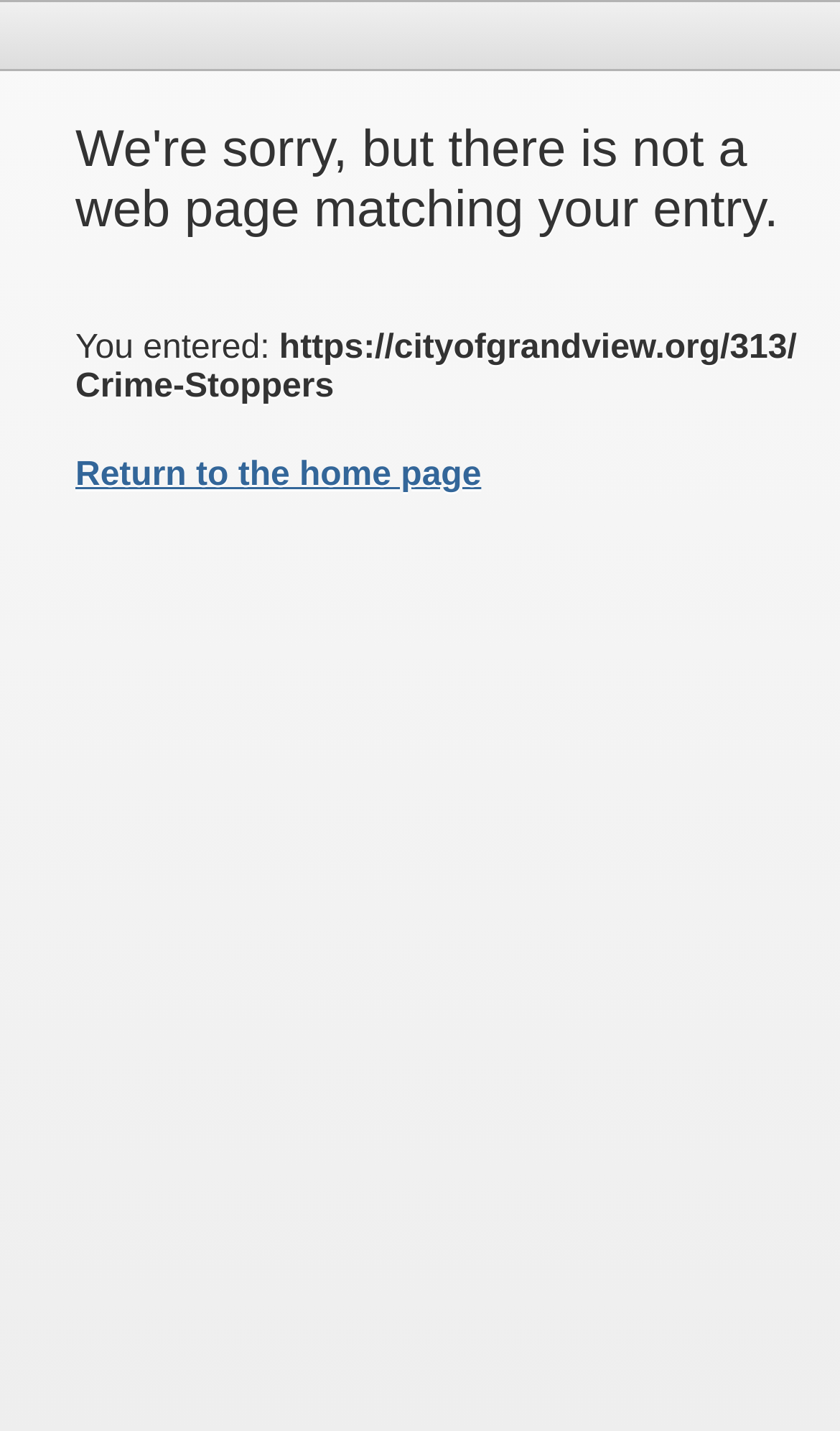Find the bounding box coordinates for the UI element that matches this description: "Return to the home page".

[0.09, 0.319, 0.573, 0.345]